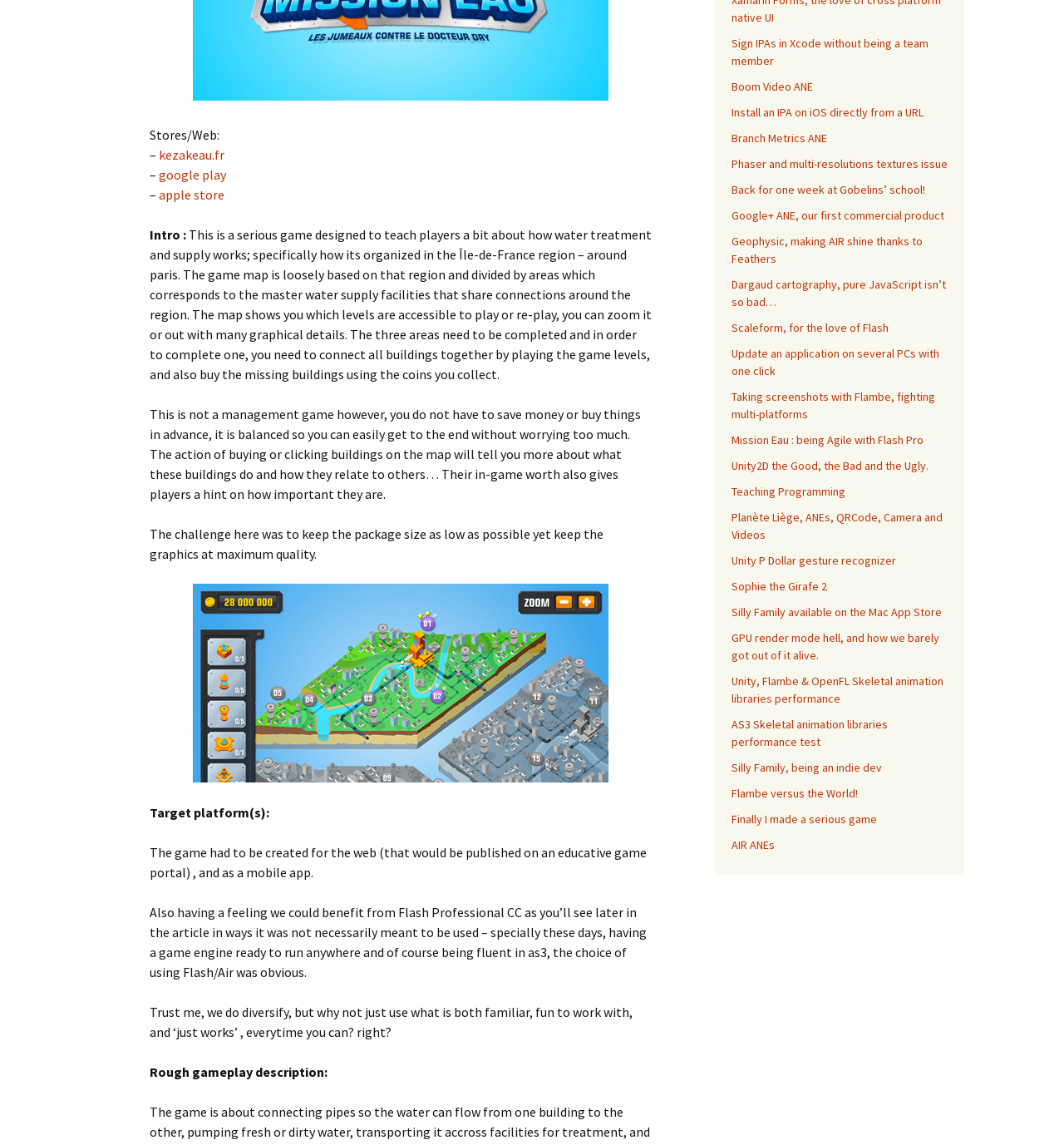Provide the bounding box coordinates of the HTML element described by the text: "sales@ecs-world.co.uk".

None